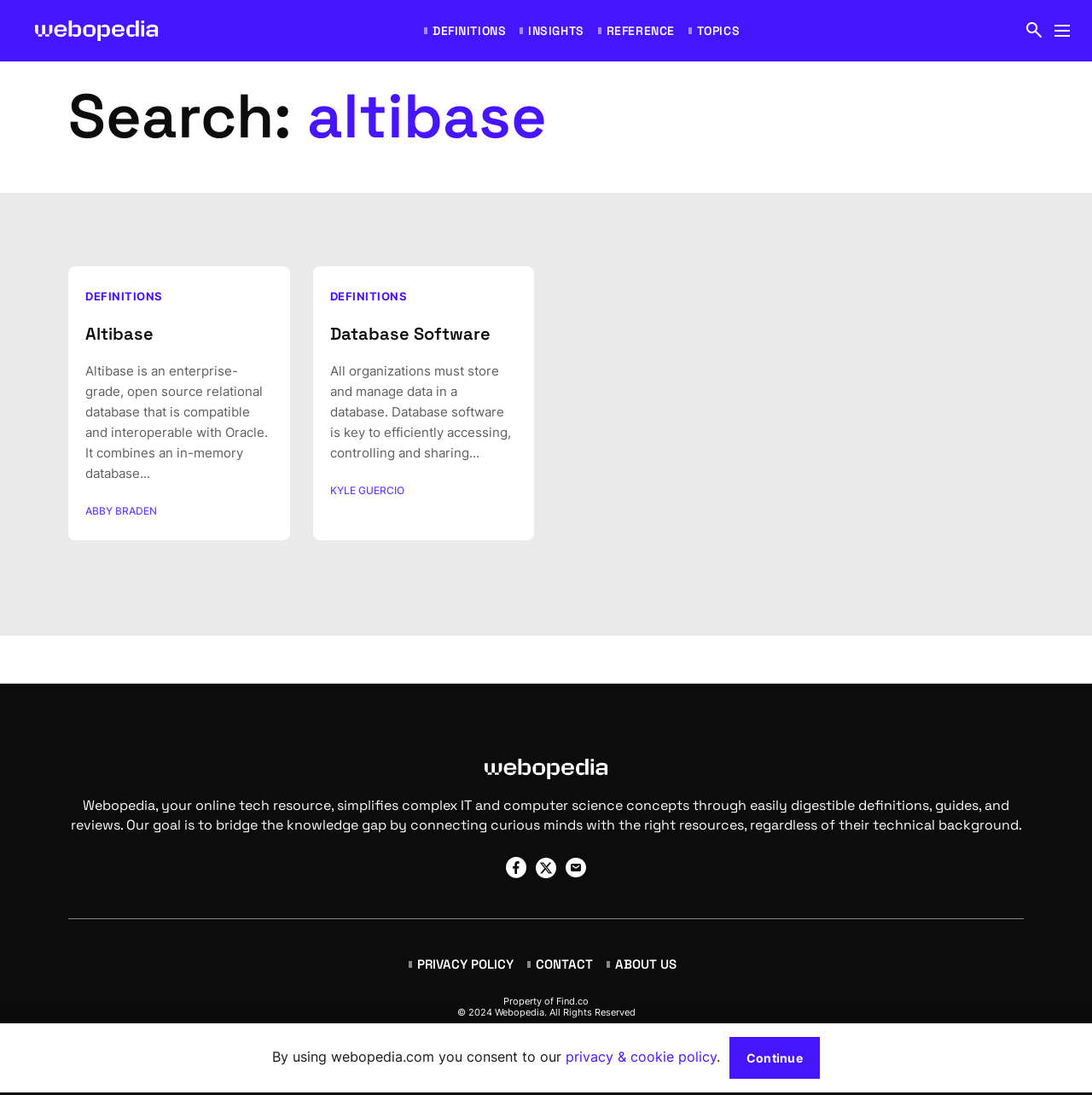Identify the bounding box for the UI element specified in this description: "aria-label="social share" title="social share"". The coordinates must be four float numbers between 0 and 1, formatted as [left, top, right, bottom].

[0.514, 0.777, 0.541, 0.81]